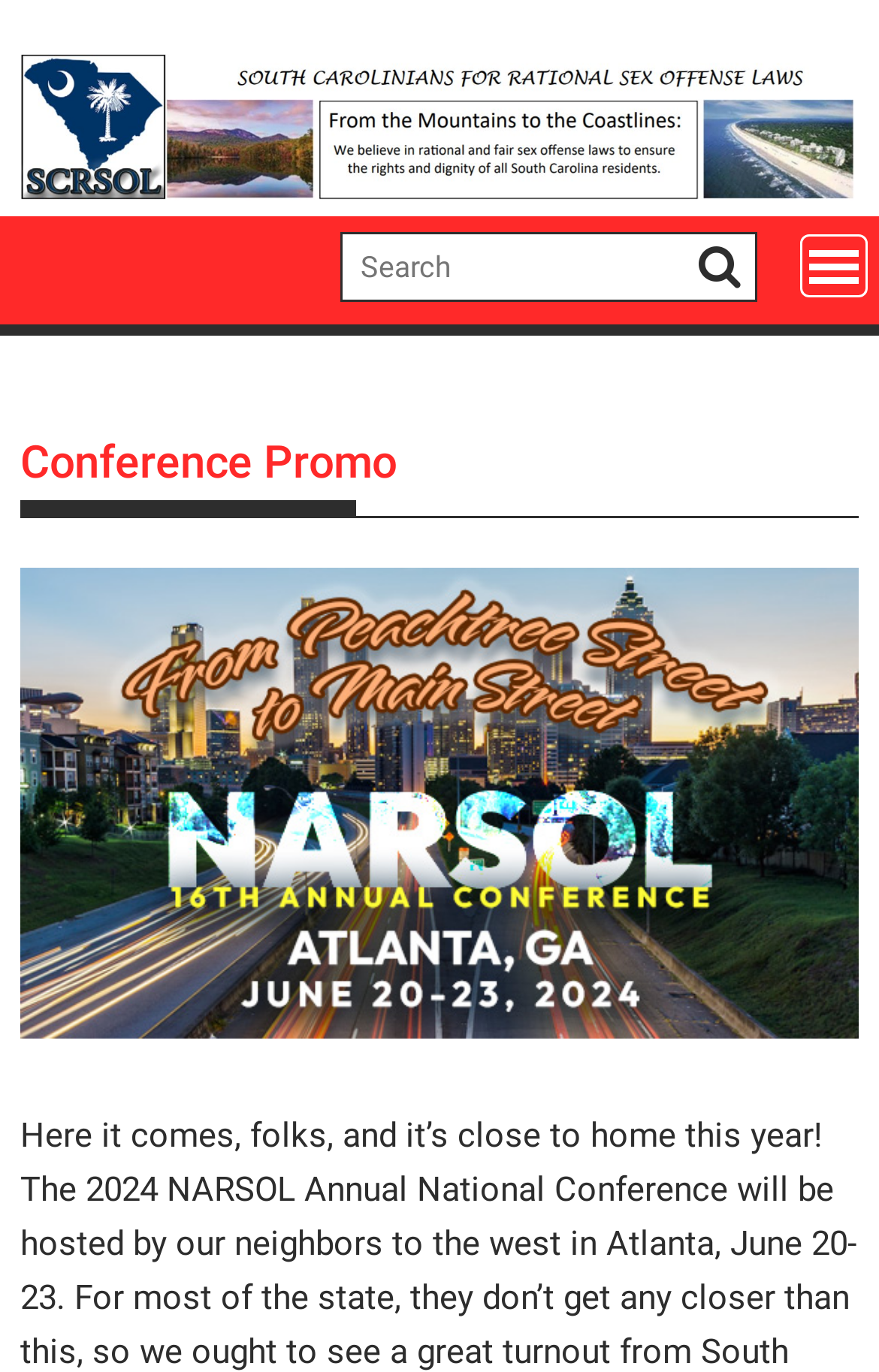Identify the coordinates of the bounding box for the element described below: "Gallery". Return the coordinates as four float numbers between 0 and 1: [left, top, right, bottom].

None